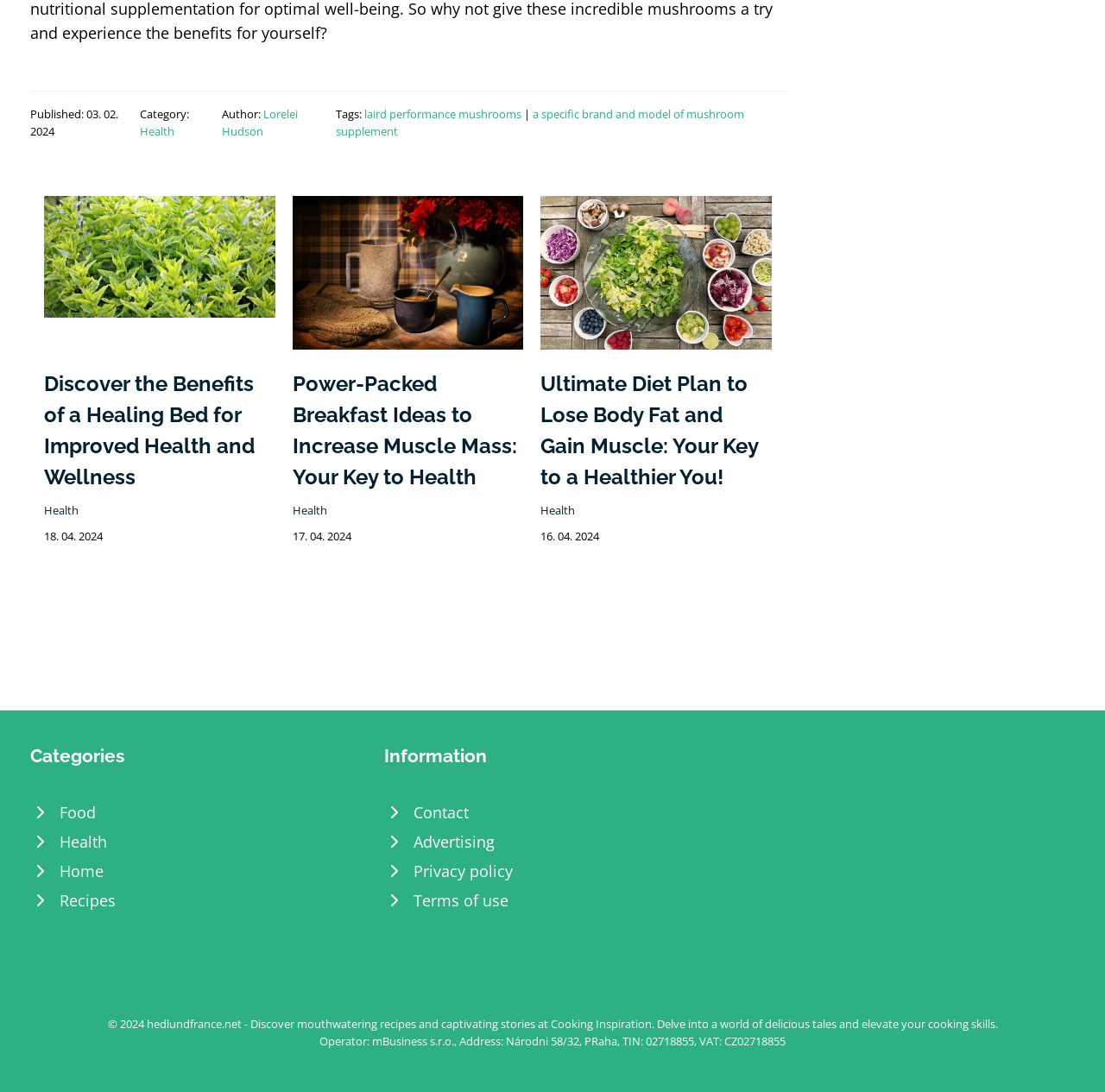Bounding box coordinates should be in the format (top-left x, top-left y, bottom-right x, bottom-right y) and all values should be floating point numbers between 0 and 1. Determine the bounding box coordinate for the UI element described as: Privacy policy

[0.348, 0.784, 0.652, 0.811]